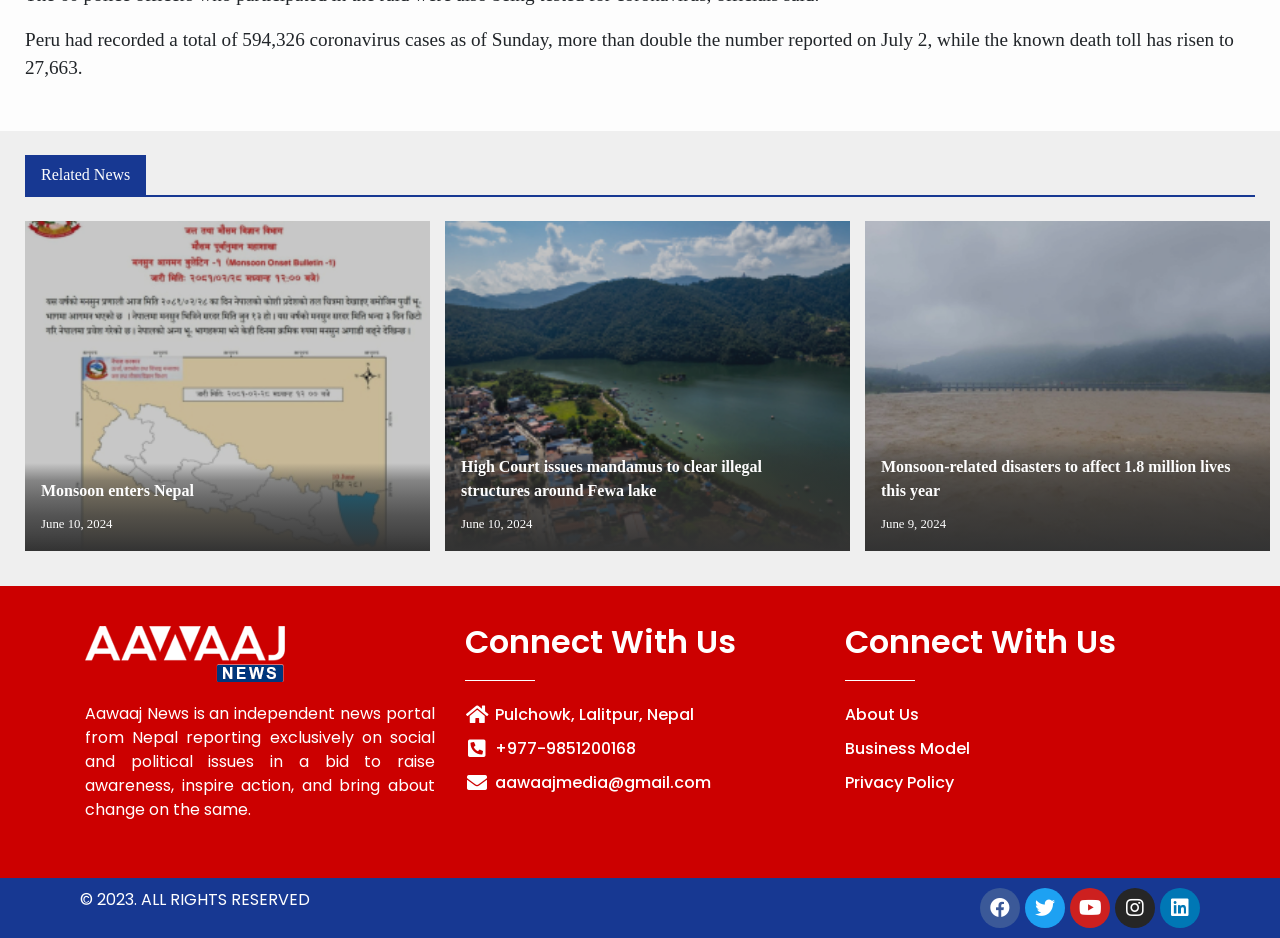Please provide the bounding box coordinates for the element that needs to be clicked to perform the following instruction: "Read about monsoon entering Nepal". The coordinates should be given as four float numbers between 0 and 1, i.e., [left, top, right, bottom].

[0.02, 0.236, 0.336, 0.588]